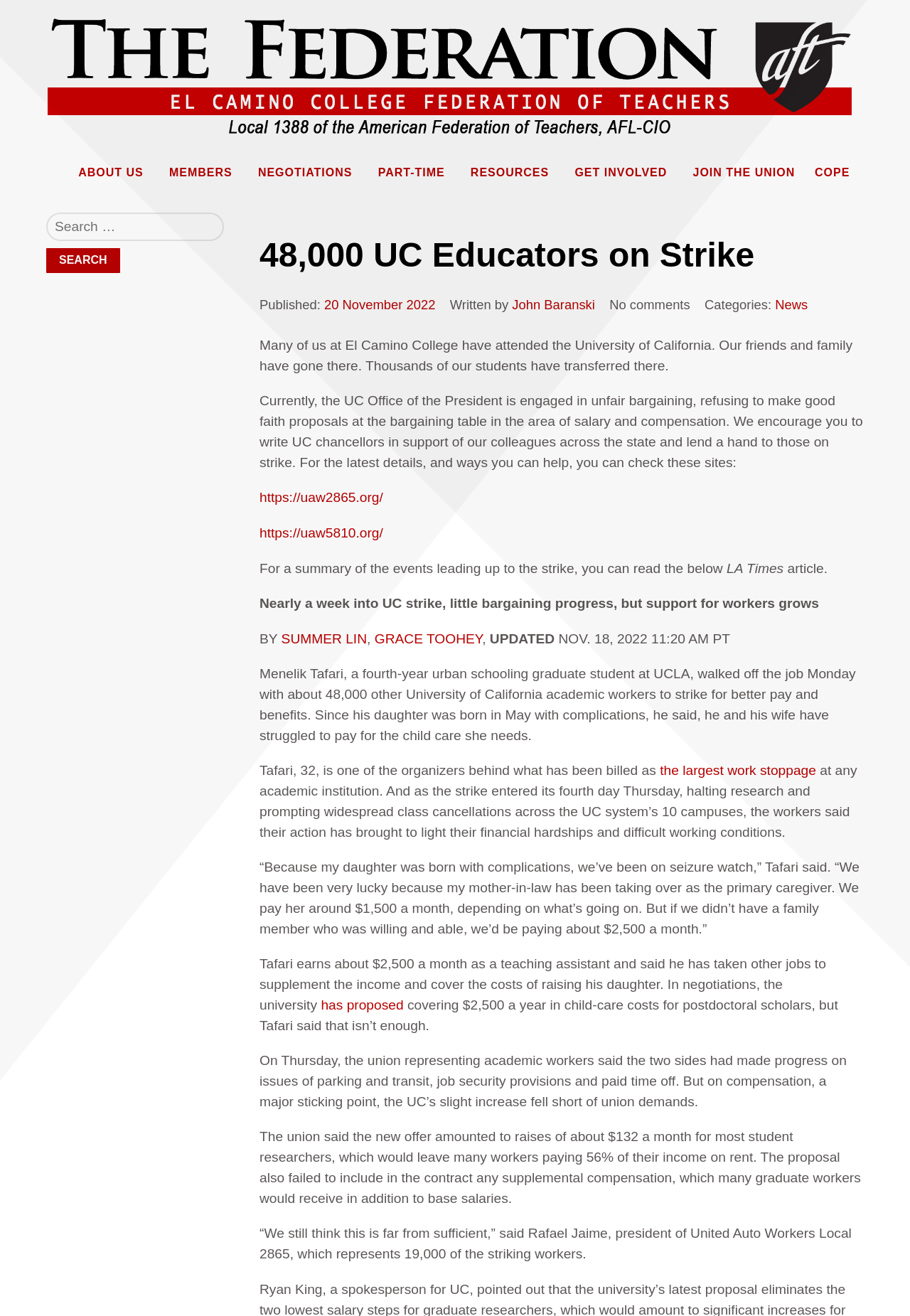Locate the bounding box coordinates of the area to click to fulfill this instruction: "Check the latest details on the strike". The bounding box should be presented as four float numbers between 0 and 1, in the order [left, top, right, bottom].

[0.285, 0.299, 0.948, 0.357]